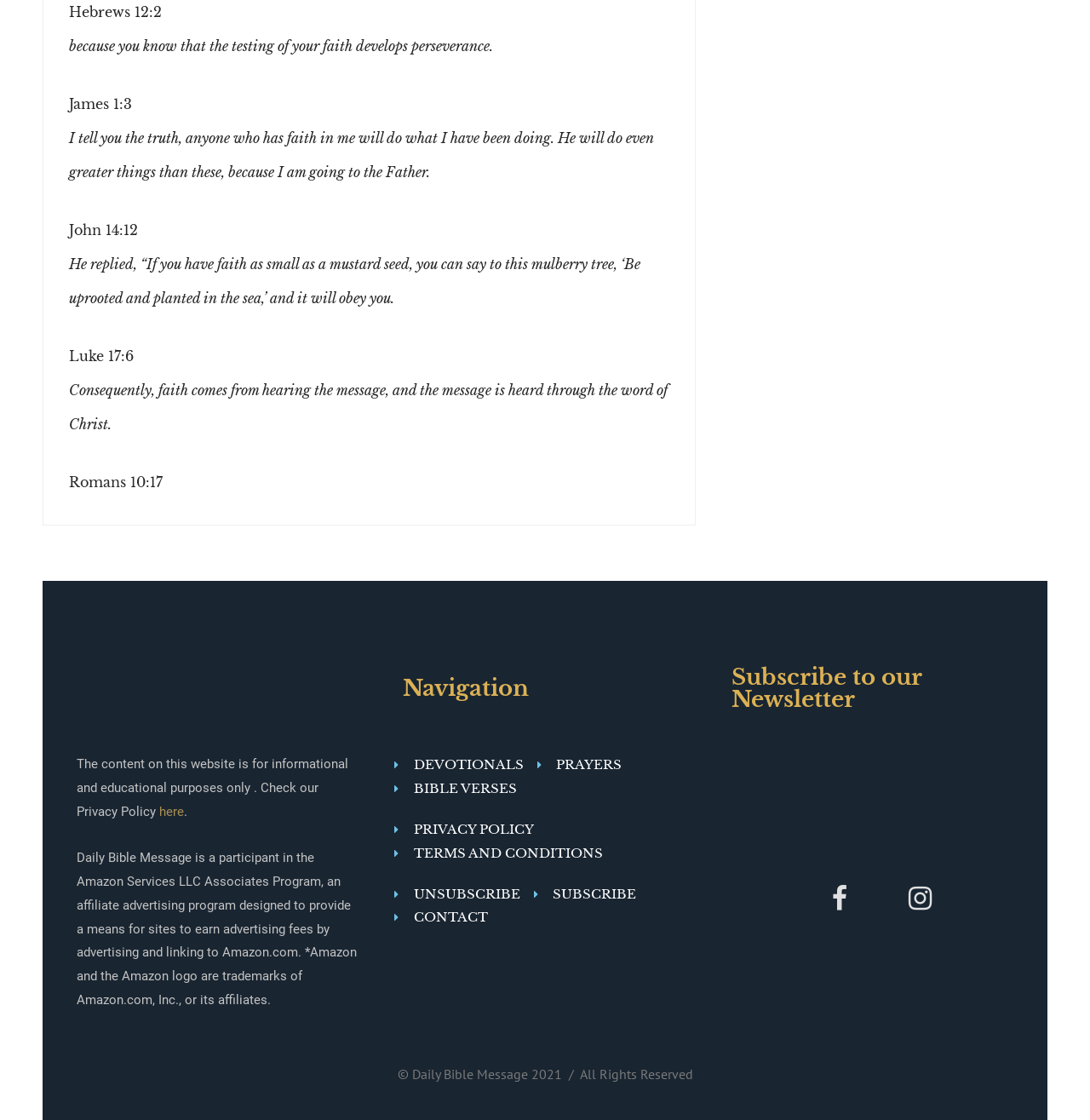Answer this question using a single word or a brief phrase:
What is the first Bible verse mentioned?

Hebrews 12:2